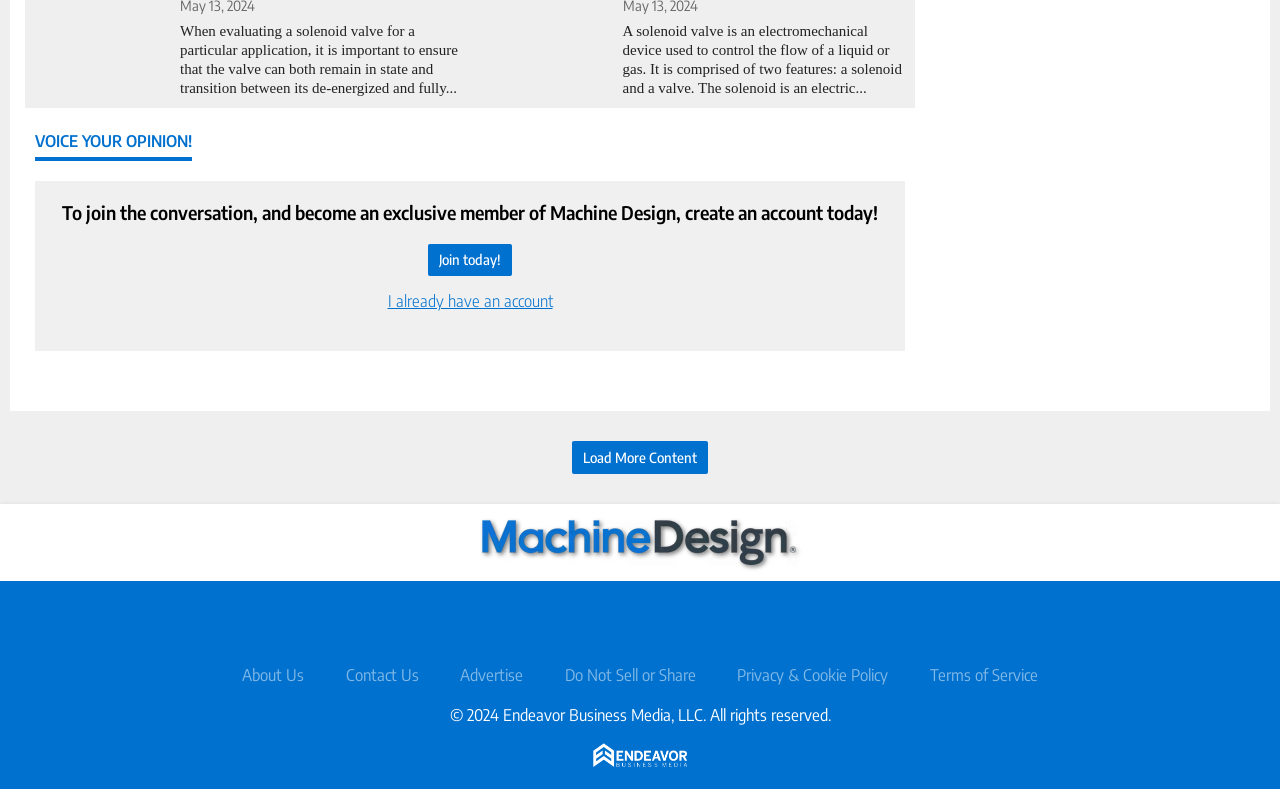How many social media links are present at the bottom of the webpage?
Using the picture, provide a one-word or short phrase answer.

4